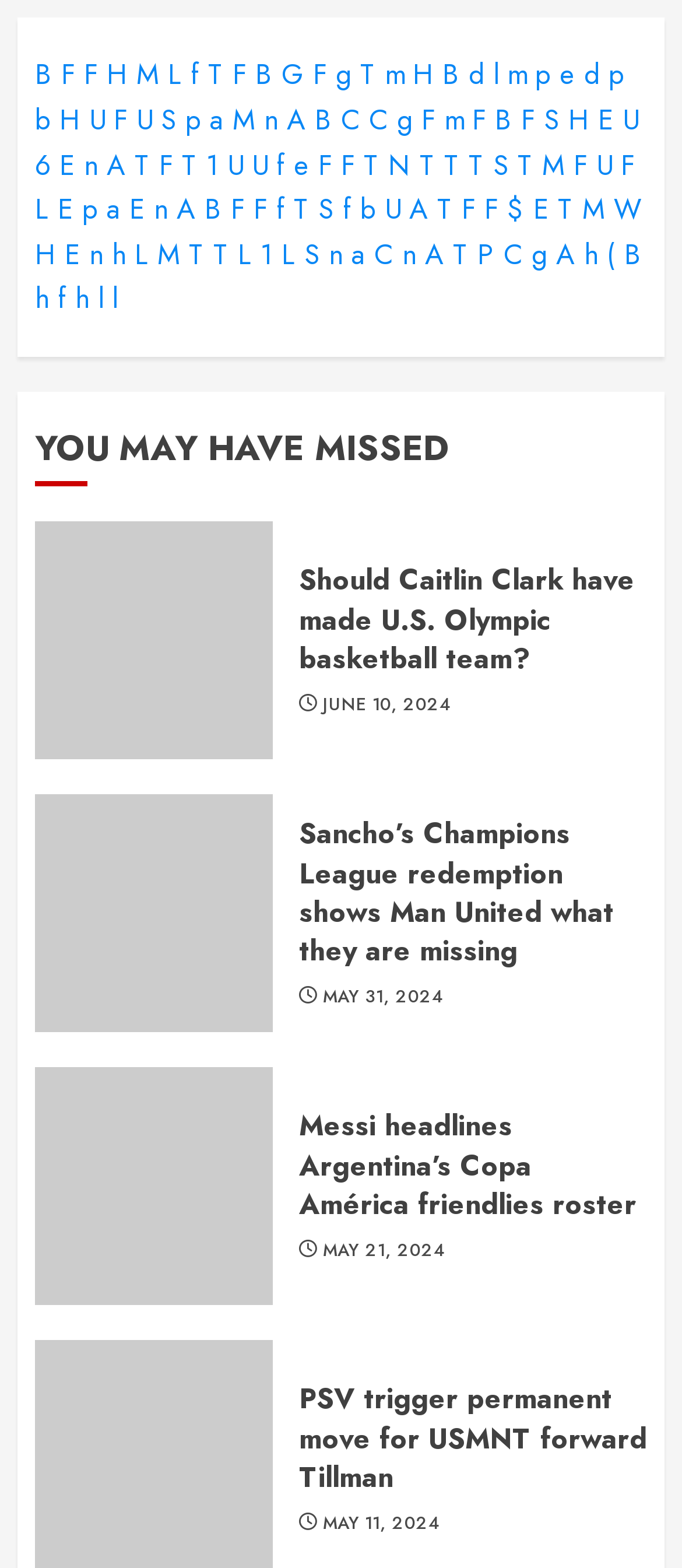Give a short answer to this question using one word or a phrase:
How many links are in the second row?

23